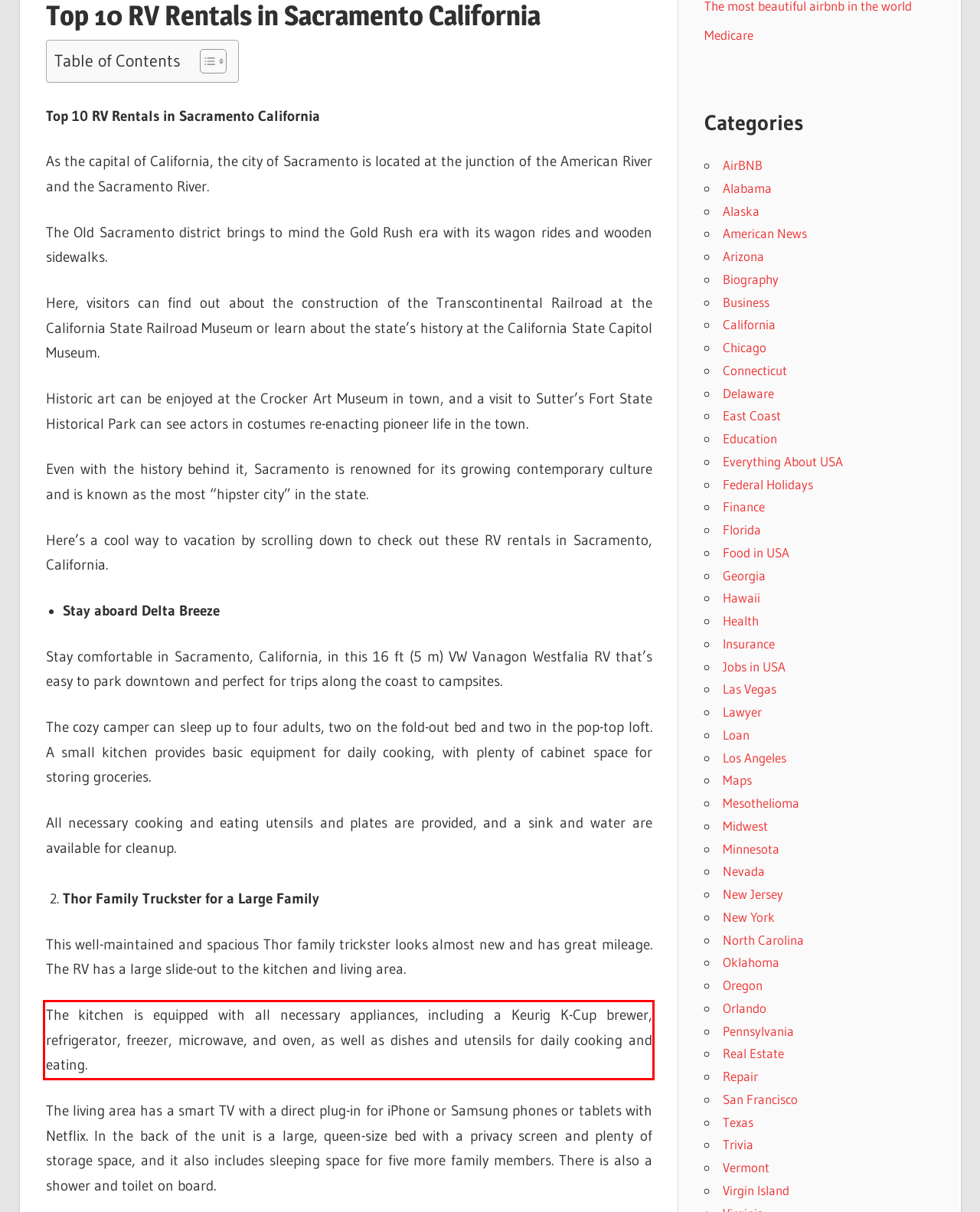Observe the screenshot of the webpage, locate the red bounding box, and extract the text content within it.

The kitchen is equipped with all necessary appliances, including a Keurig K-Cup brewer, refrigerator, freezer, microwave, and oven, as well as dishes and utensils for daily cooking and eating.